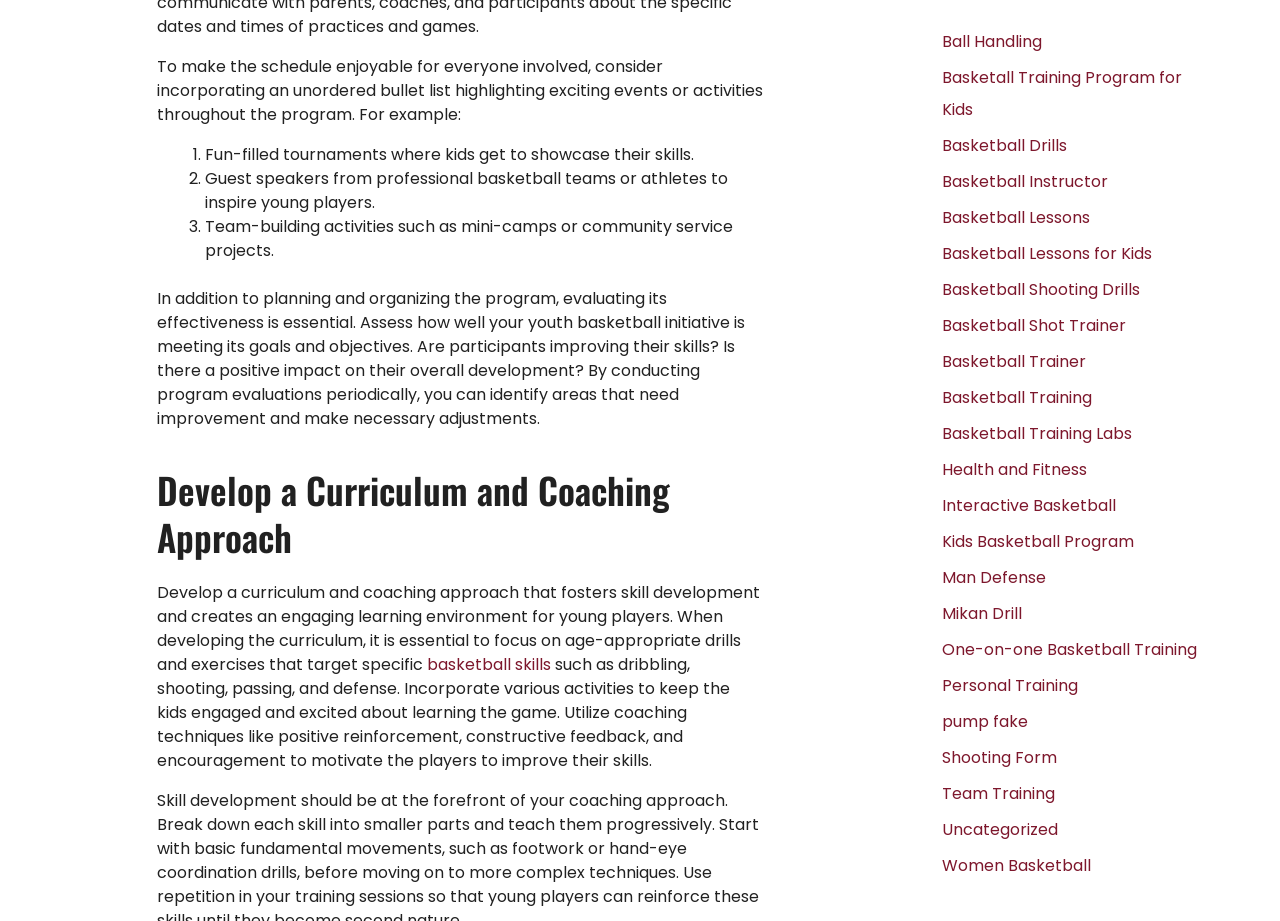Please determine the bounding box coordinates of the element to click on in order to accomplish the following task: "Click on 'Kids Basketball Program'". Ensure the coordinates are four float numbers ranging from 0 to 1, i.e., [left, top, right, bottom].

[0.736, 0.575, 0.886, 0.6]